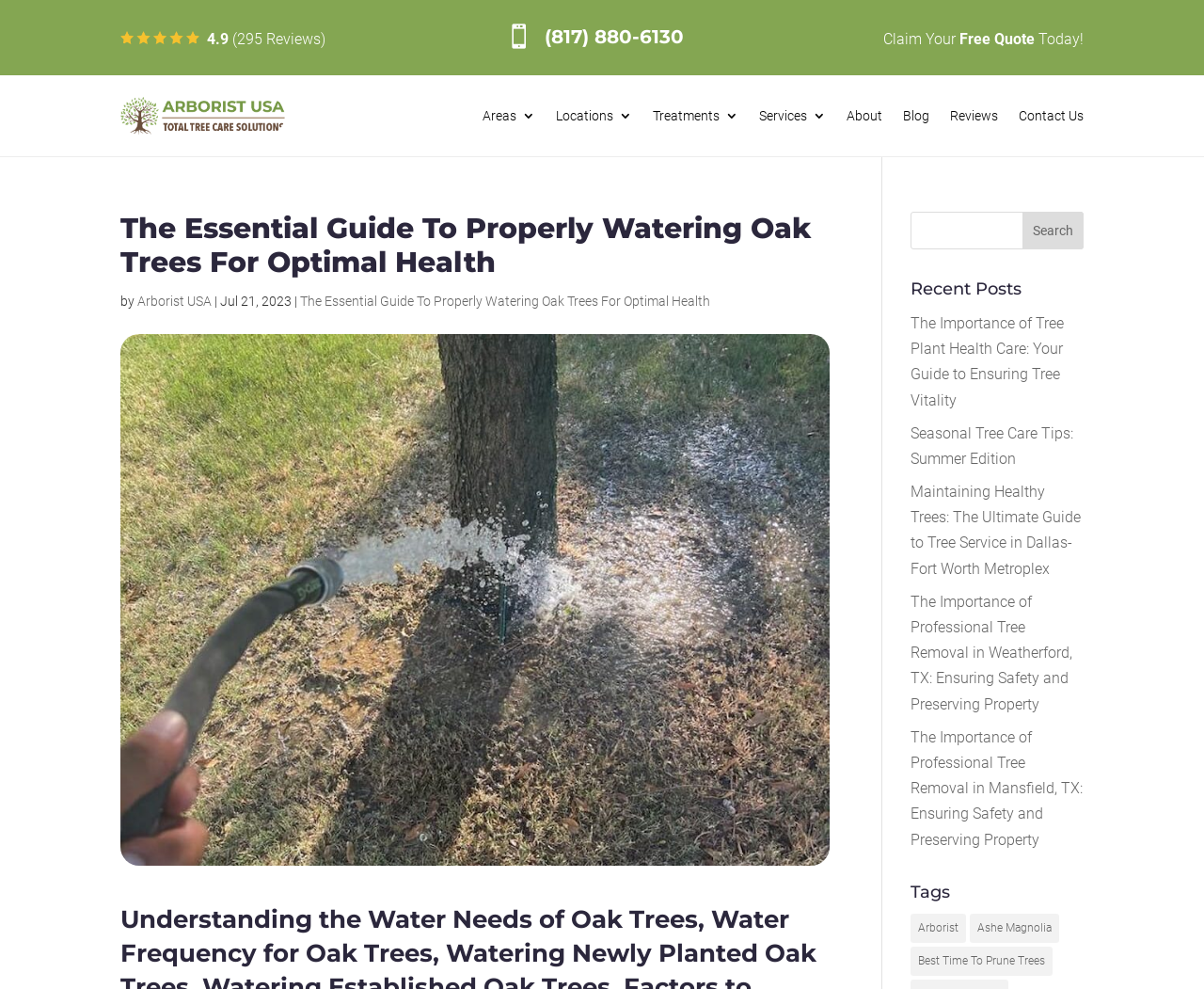How many recent posts are listed on this webpage?
Please give a well-detailed answer to the question.

The number of recent posts listed on this webpage can be counted by looking at the section labeled 'Recent Posts', which lists five links to different articles.